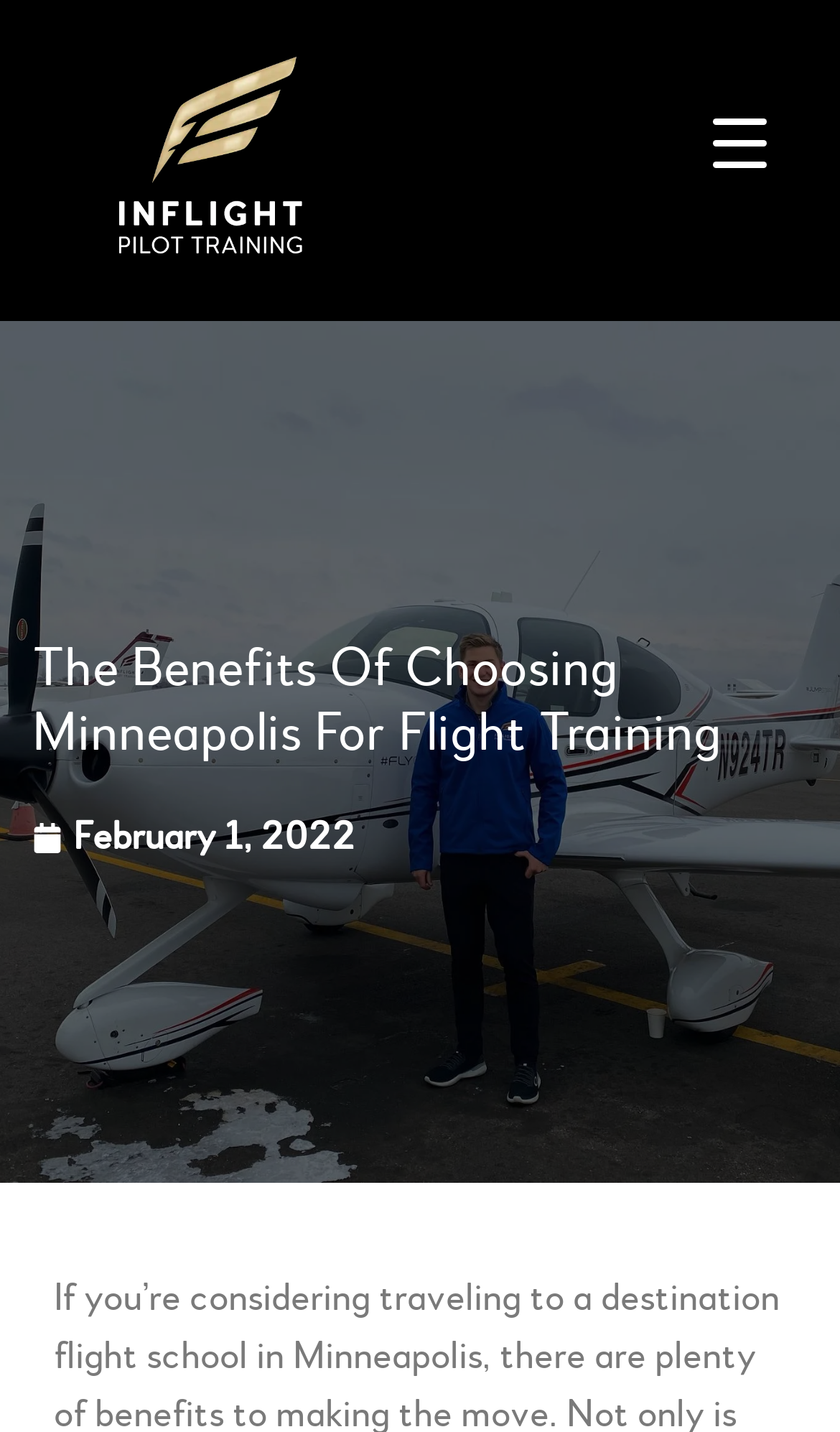Locate the bounding box of the UI element with the following description: "February 1, 2022".

[0.038, 0.564, 0.423, 0.605]